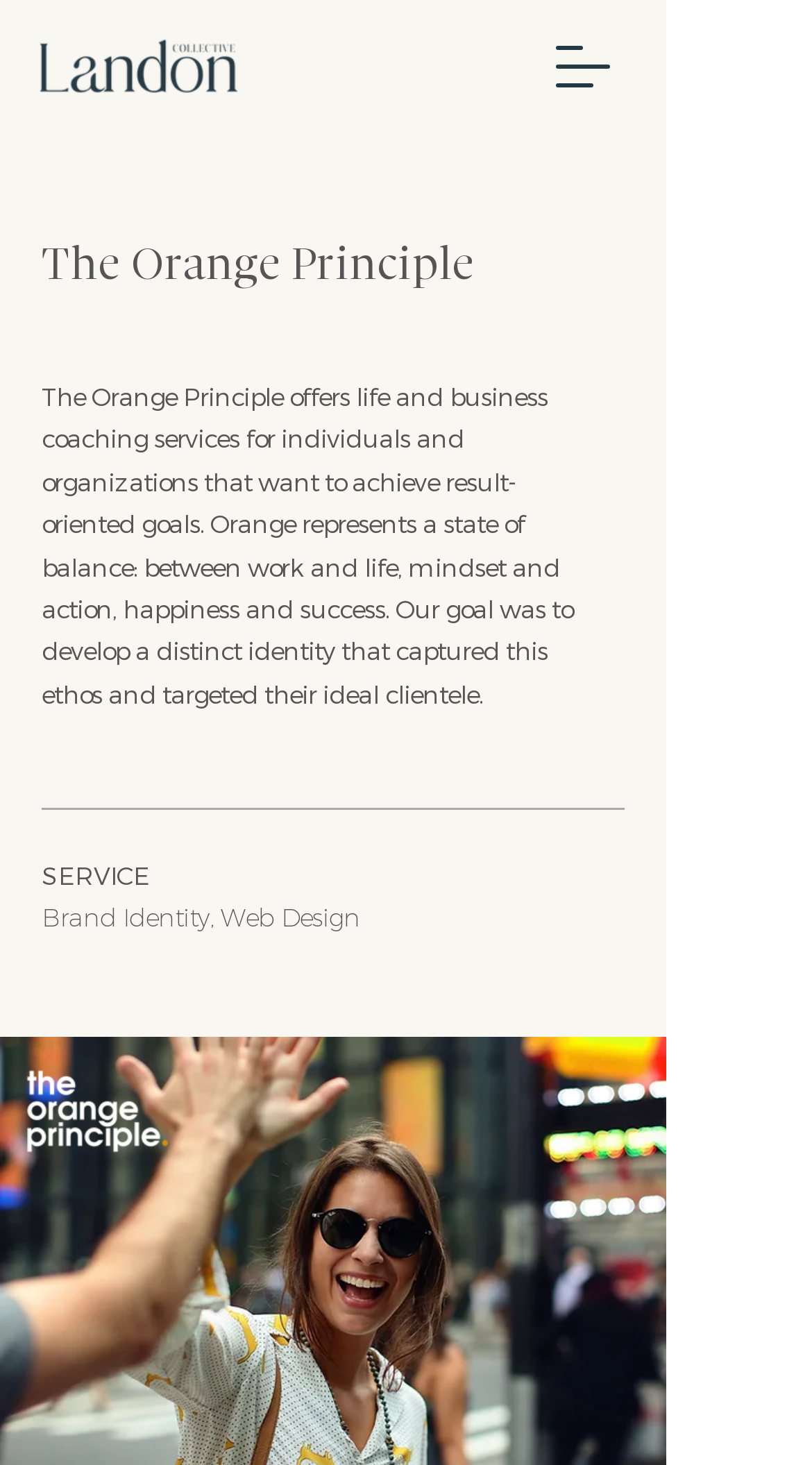Describe all the significant parts and information present on the webpage.

The webpage is about Landon Collective, a marketing and branding studio based in San Luis Obispo, California, specializing in web and logo design for life coaching services. 

At the top left corner, there is an image of the LC logo. Next to it, on the top center, is the heading "The Orange Principle" in a larger font size. Below the heading, there is a paragraph of text that describes the services offered by The Orange Principle, including life and business coaching for individuals and organizations. The text also explains the meaning of the color orange, representing a state of balance between work and life, mindset and action, happiness and success.

Further down, there is a heading "SERVICE" in a smaller font size, followed by a list of services provided, including Brand Identity and Web Design. 

On the top right corner, there is a button labeled "Open navigation menu" which, when clicked, opens a dialog box.